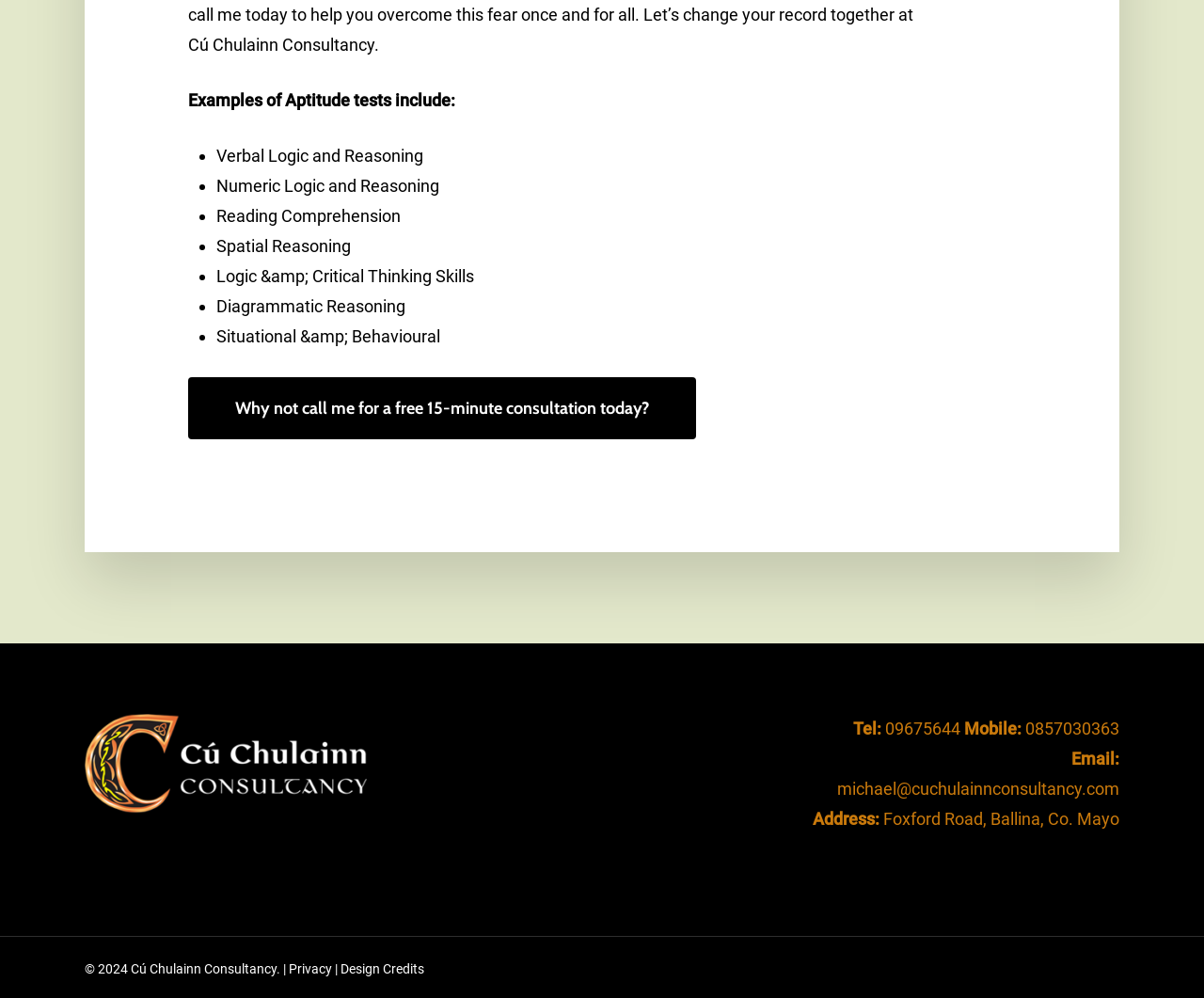Give a concise answer using one word or a phrase to the following question:
What is the email address for contact?

michael@cuchulainnconsultancy.com